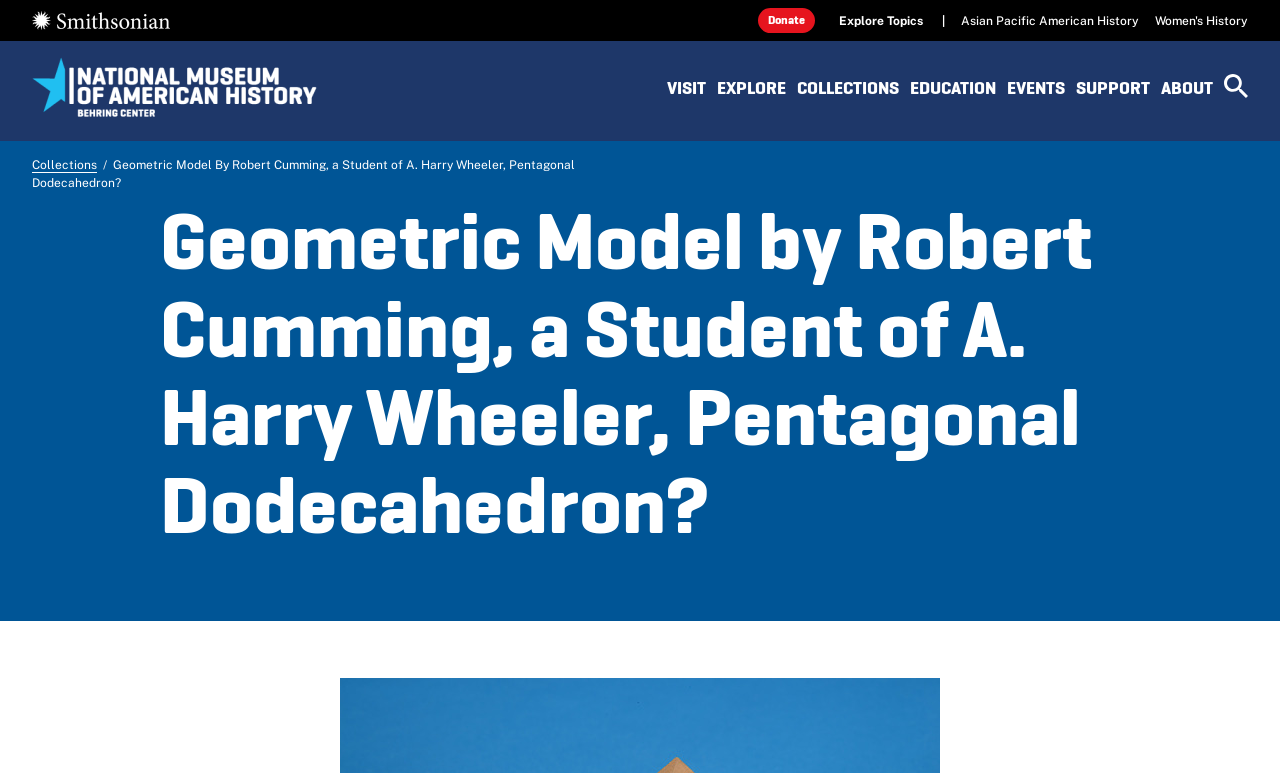Provide a brief response using a word or short phrase to this question:
What is the name of the teacher of Robert Cumming?

A. Harry Wheeler